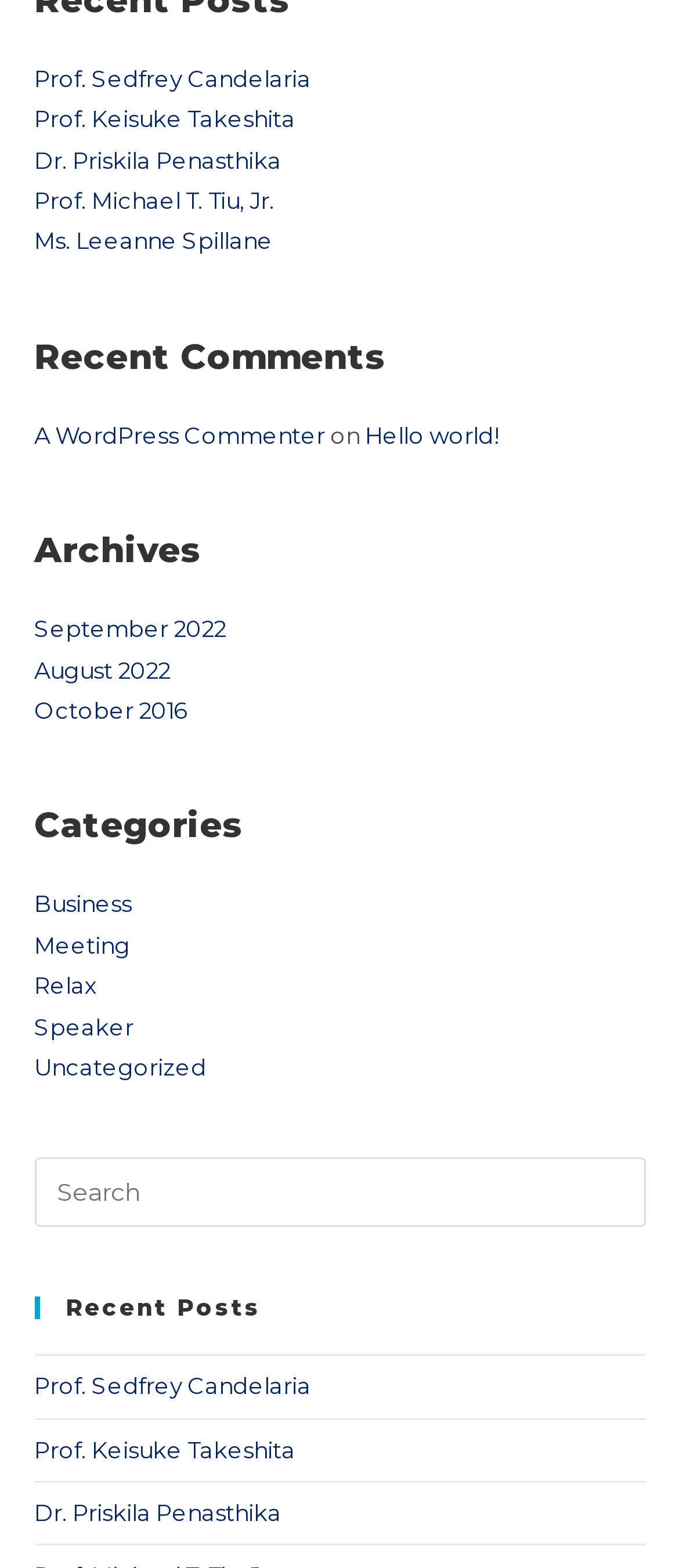Please provide a comprehensive response to the question below by analyzing the image: 
How many recent posts are listed?

The recent posts are listed under the 'Recent Posts' heading, and there are 3 links listed: 'Prof. Sedfrey Candelaria', 'Prof. Keisuke Takeshita', and 'Dr. Priskila Penasthika'.